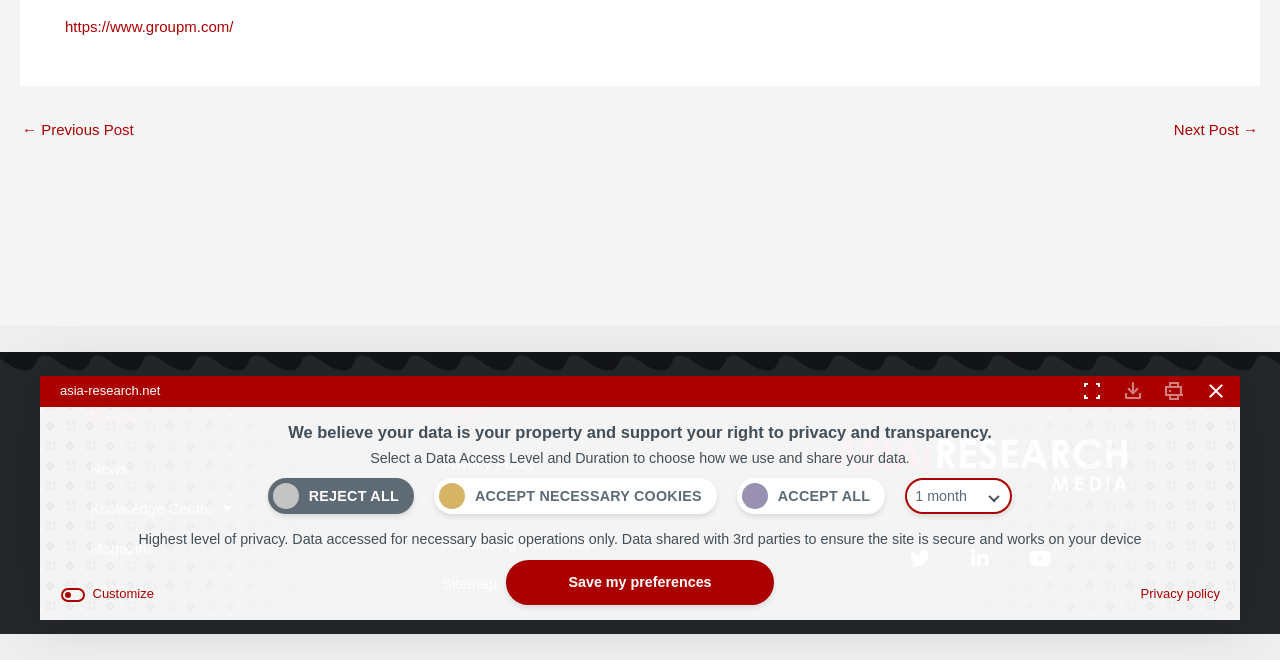Given the element description "aria-label="Close Compliance"", identify the bounding box of the corresponding UI element.

[0.937, 0.57, 0.961, 0.616]